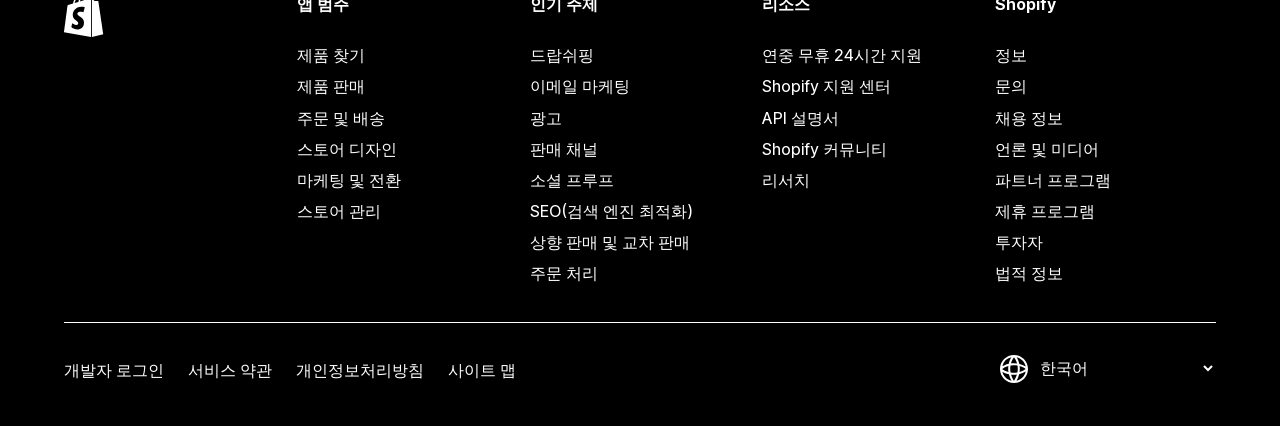Determine the bounding box coordinates of the clickable area required to perform the following instruction: "Login as a developer". The coordinates should be represented as four float numbers between 0 and 1: [left, top, right, bottom].

[0.05, 0.833, 0.128, 0.906]